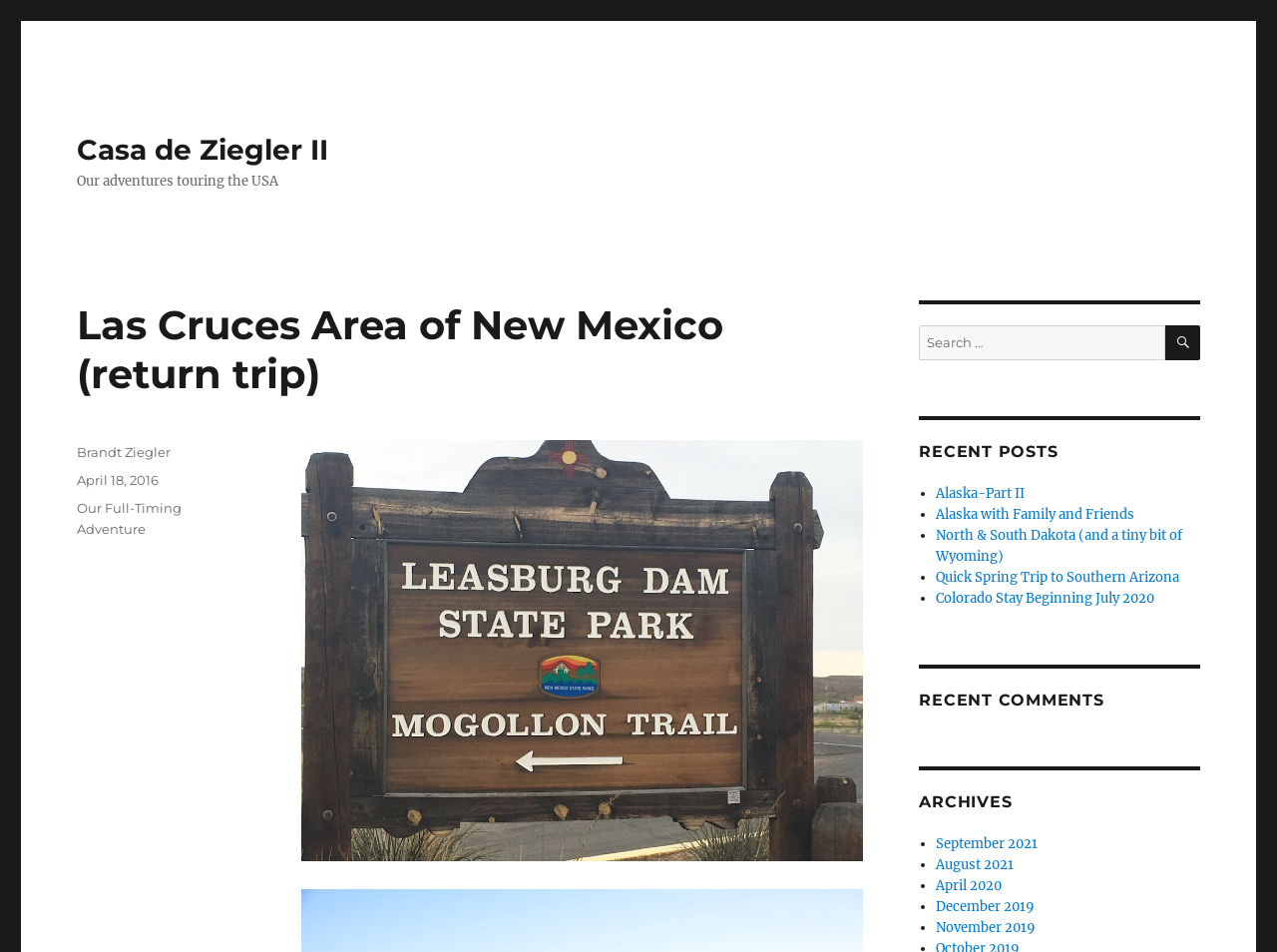What is the author of the current article?
Based on the screenshot, respond with a single word or phrase.

Brandt Ziegler